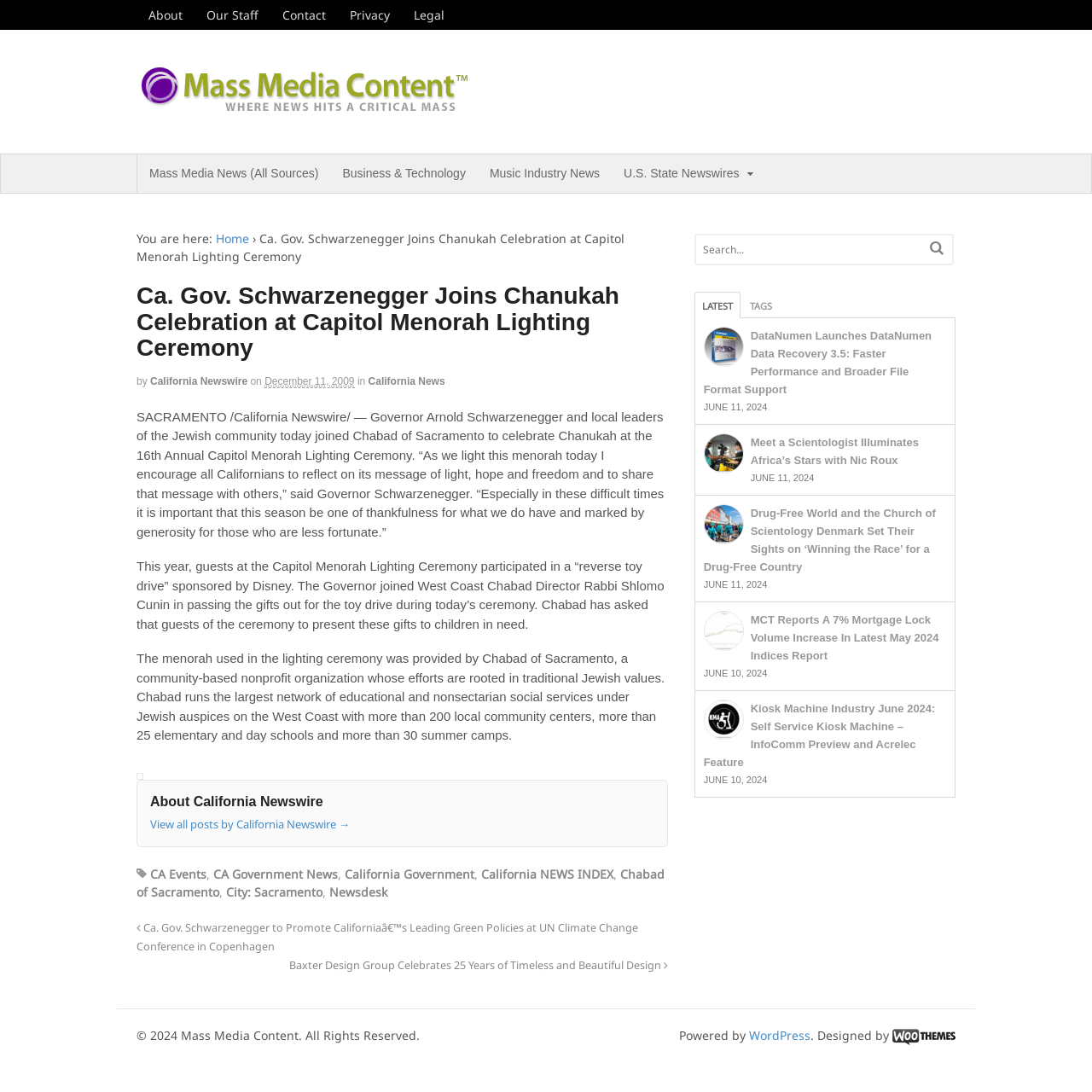Provide a comprehensive caption for the webpage.

This webpage is about a news article from California Newswire, with the title "Ca. Gov. Schwarzenegger Joins Chanukah Celebration at Capitol Menorah Lighting Ceremony". At the top of the page, there are several links to other sections of the website, including "About", "Our Staff", "Contact", "Privacy", and "Legal". Below these links, there is a section with links to different categories of news, such as "Mass Media News (All Sources)", "Business & Technology", "Music Industry News", and "U.S. State Newswires".

The main article is located in the middle of the page, with a heading that matches the title of the webpage. The article is divided into several paragraphs, with the first paragraph describing the event where Governor Arnold Schwarzenegger joined Chabad of Sacramento to celebrate Chanukah at the 16th Annual Capitol Menorah Lighting Ceremony. The article also mentions that the Governor encouraged Californians to reflect on the message of light, hope, and freedom, and to share that message with others.

Below the main article, there are several links to related news articles, including "CA Events", "CA Government News", "California Government", and "California NEWS INDEX". There are also links to other websites, such as "Chabad of Sacramento" and "City: Sacramento".

On the right side of the page, there is a search bar with a magnifying glass icon, and below it, there are several links to other news articles, including "LATEST" and "TAGS". There are also several images with captions, including "DataNumen Launches DataNumen Data Recovery 3.5: Faster Performance and Broader File Format Support" and "Meet a Scientologist Illuminates Africa’s Stars with Nic Roux".

At the bottom of the page, there is a copyright notice that reads "© 2024 Mass Media Content. All Rights Reserved." and a statement that the website is powered by WordPress and designed by WooThemes.